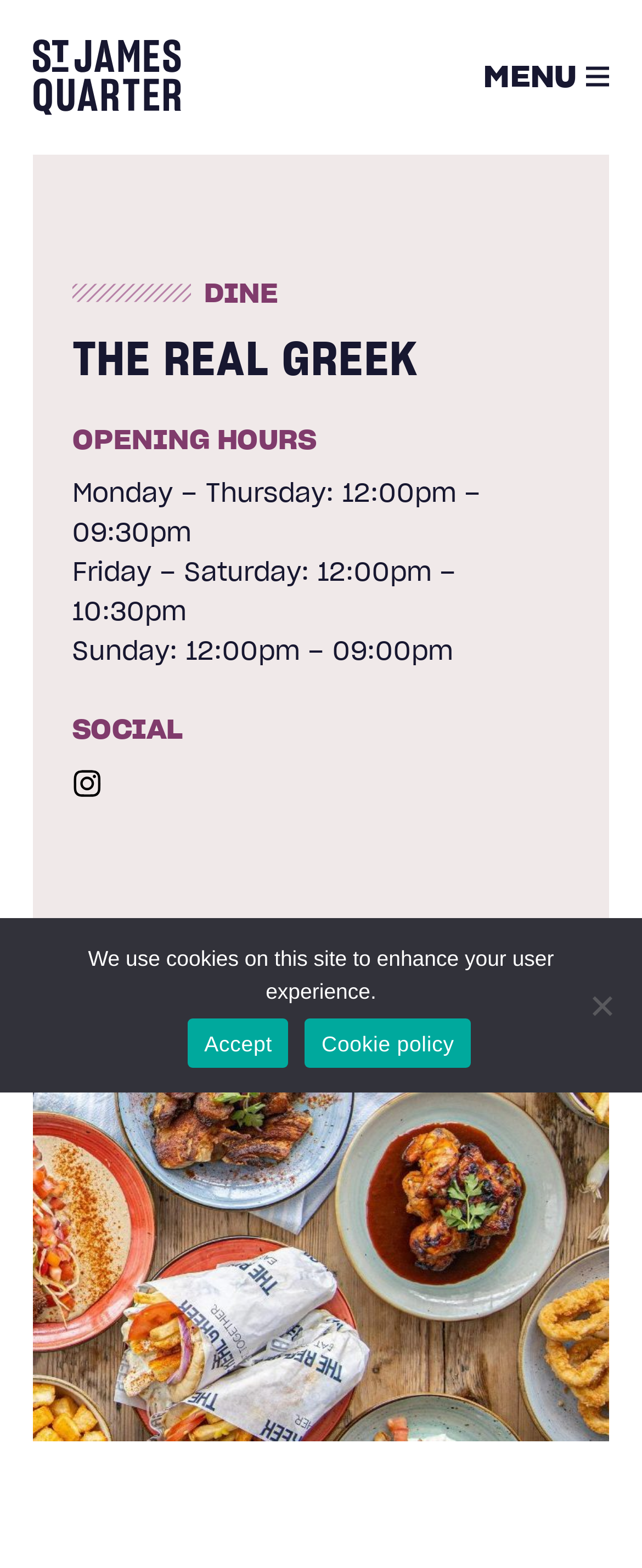Summarize the webpage in an elaborate manner.

The webpage appears to be the homepage of "The Real Greek" restaurant, located in St James Quarter. At the top left, there is a logo, which is an image, accompanied by a link. On the top right, there is a navigation menu with a "MENU" link, accompanied by an image. 

Below the navigation menu, there is a prominent heading "THE REAL GREEK" that spans across the page. Underneath the heading, there are three sections. The first section has a "DINE" label, followed by an image. The second section displays the restaurant's opening hours, with three lines of text detailing the hours for Monday to Thursday, Friday to Saturday, and Sunday. The third section has a "SOCIAL" label, followed by an "Instagram" link with an accompanying image.

At the bottom of the page, there is a "Cookie Notice" dialog box that is not currently in focus. The dialog box contains a message about using cookies to enhance the user experience, along with two links: "Accept" and "Cookie policy". There is also a "No" button at the bottom right of the dialog box.